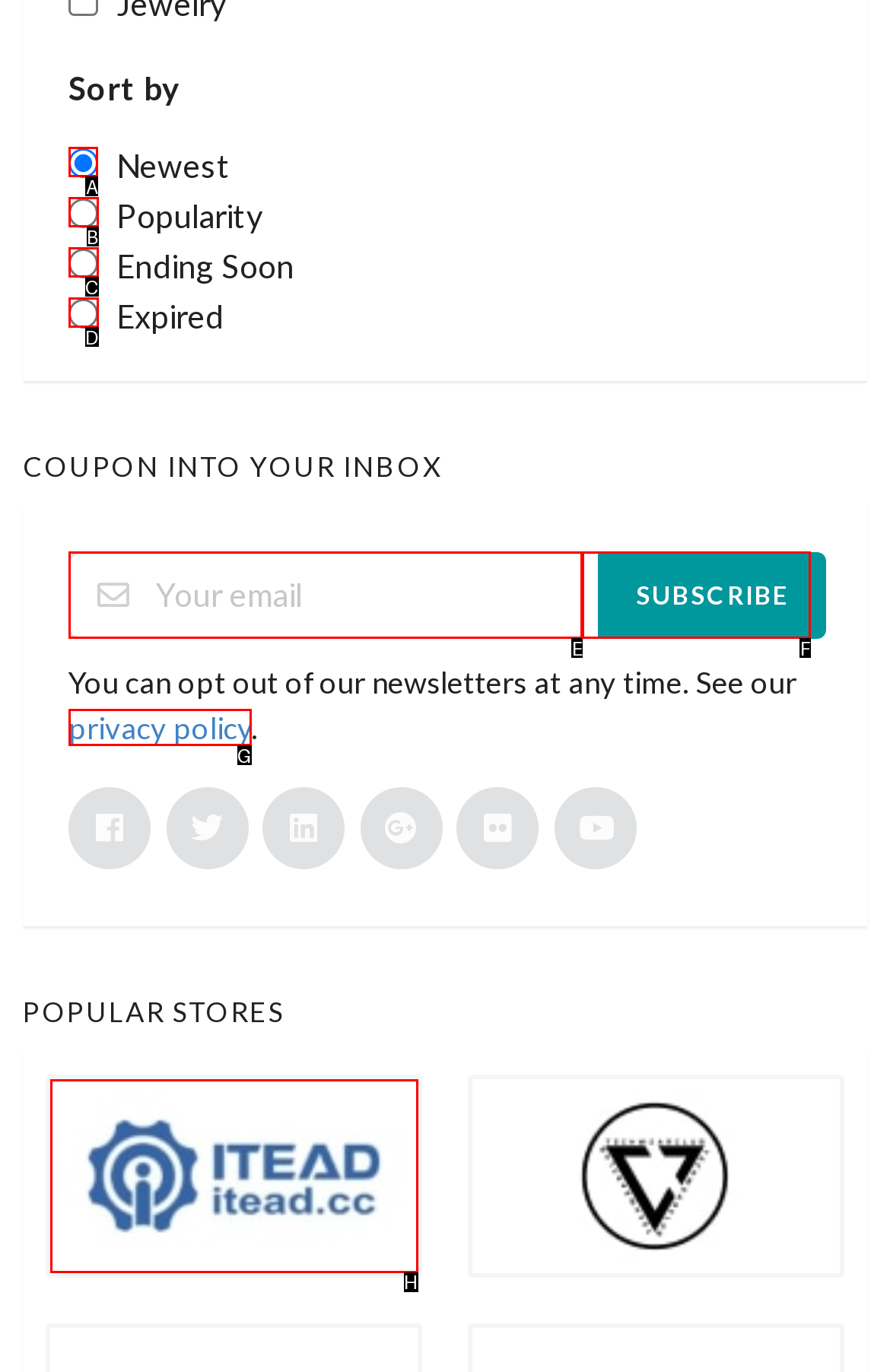Look at the highlighted elements in the screenshot and tell me which letter corresponds to the task: Sort by newest.

A